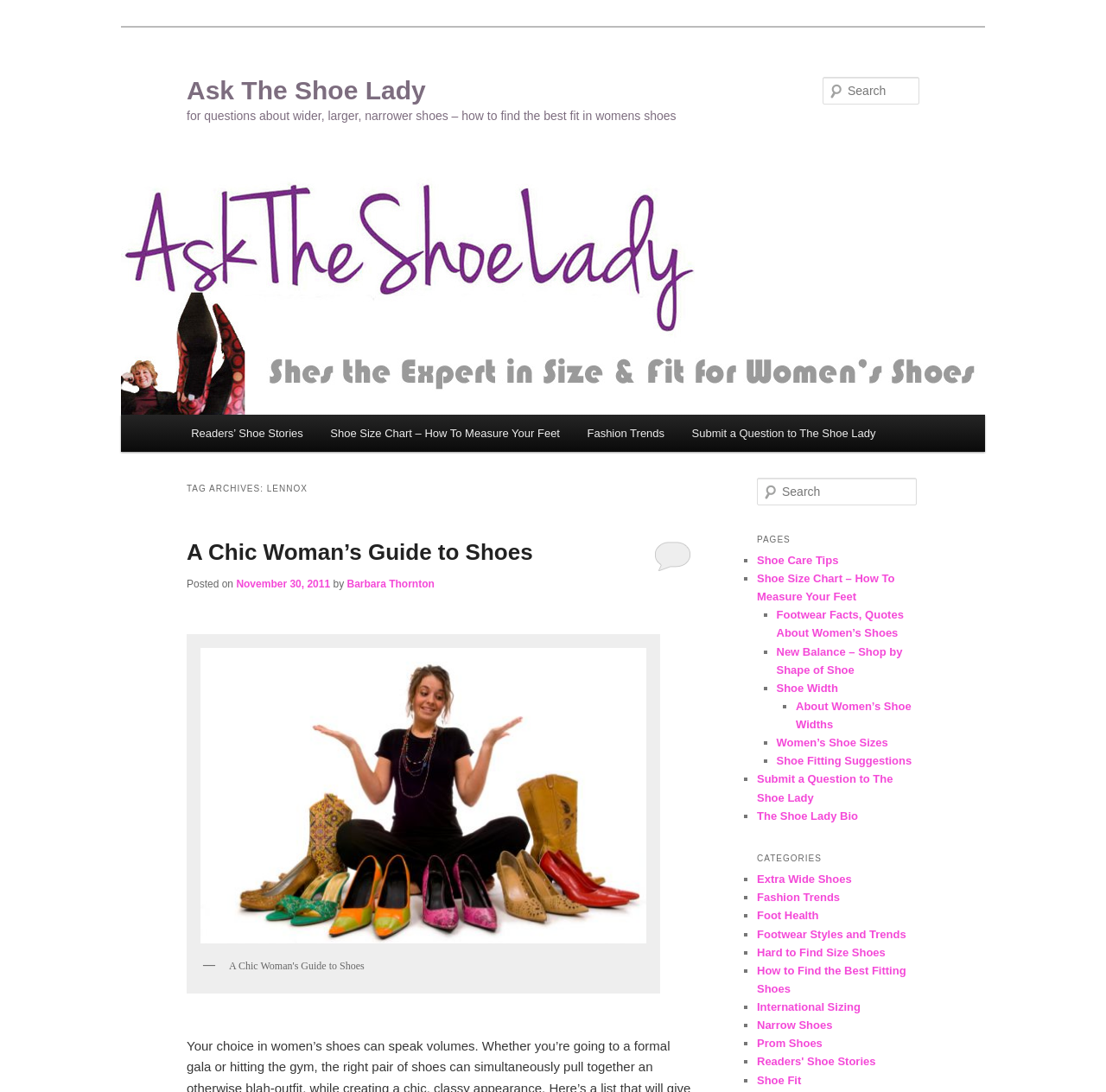Please examine the image and provide a detailed answer to the question: What is the main topic of this webpage?

Based on the webpage content, I can see that the main topic is related to shoes, as there are links to shoe-related articles, shoe size charts, and shoe care tips.